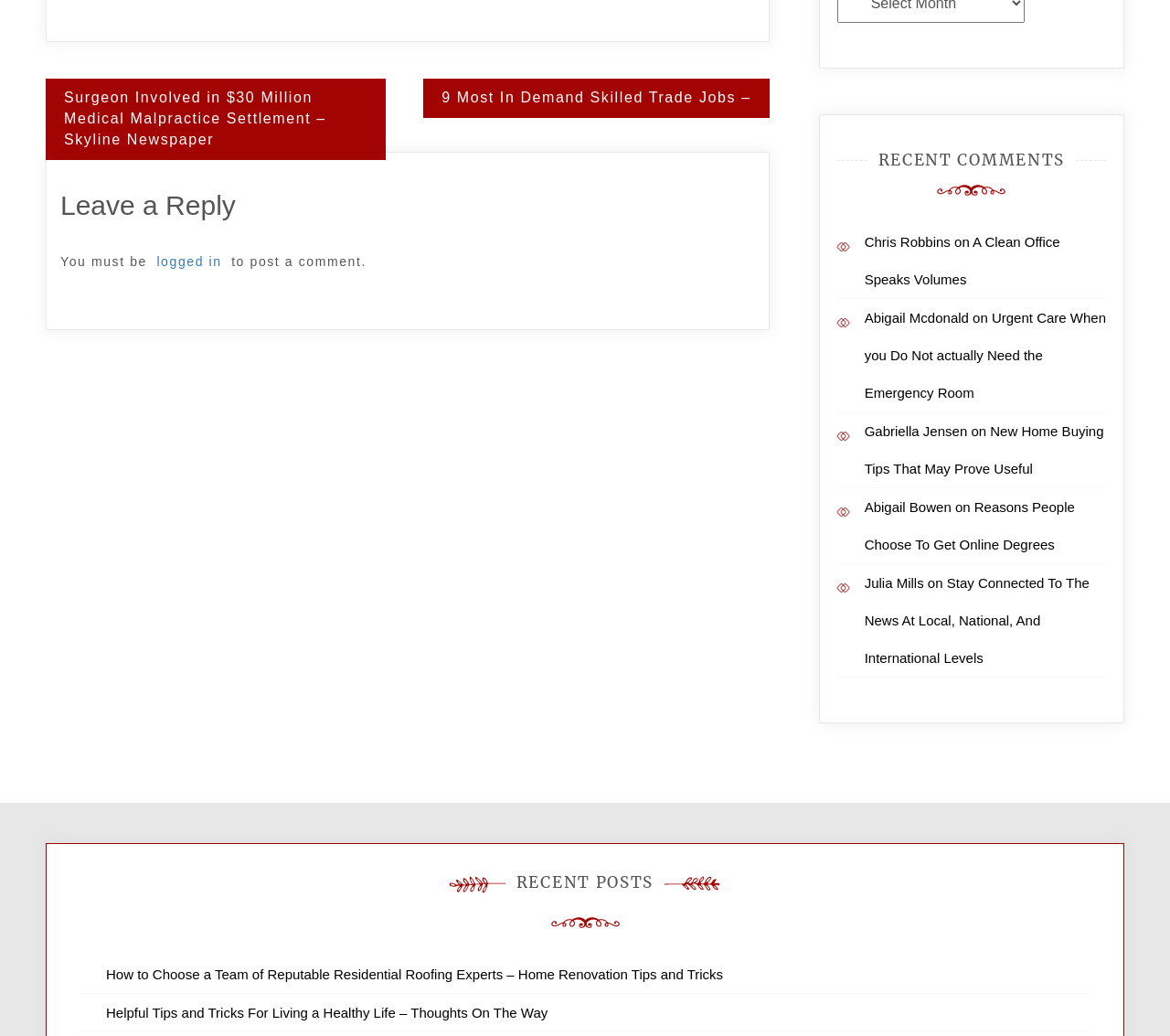Locate the bounding box coordinates of the clickable part needed for the task: "Click on '9 Most In Demand Skilled Trade Jobs –'".

[0.362, 0.076, 0.658, 0.114]